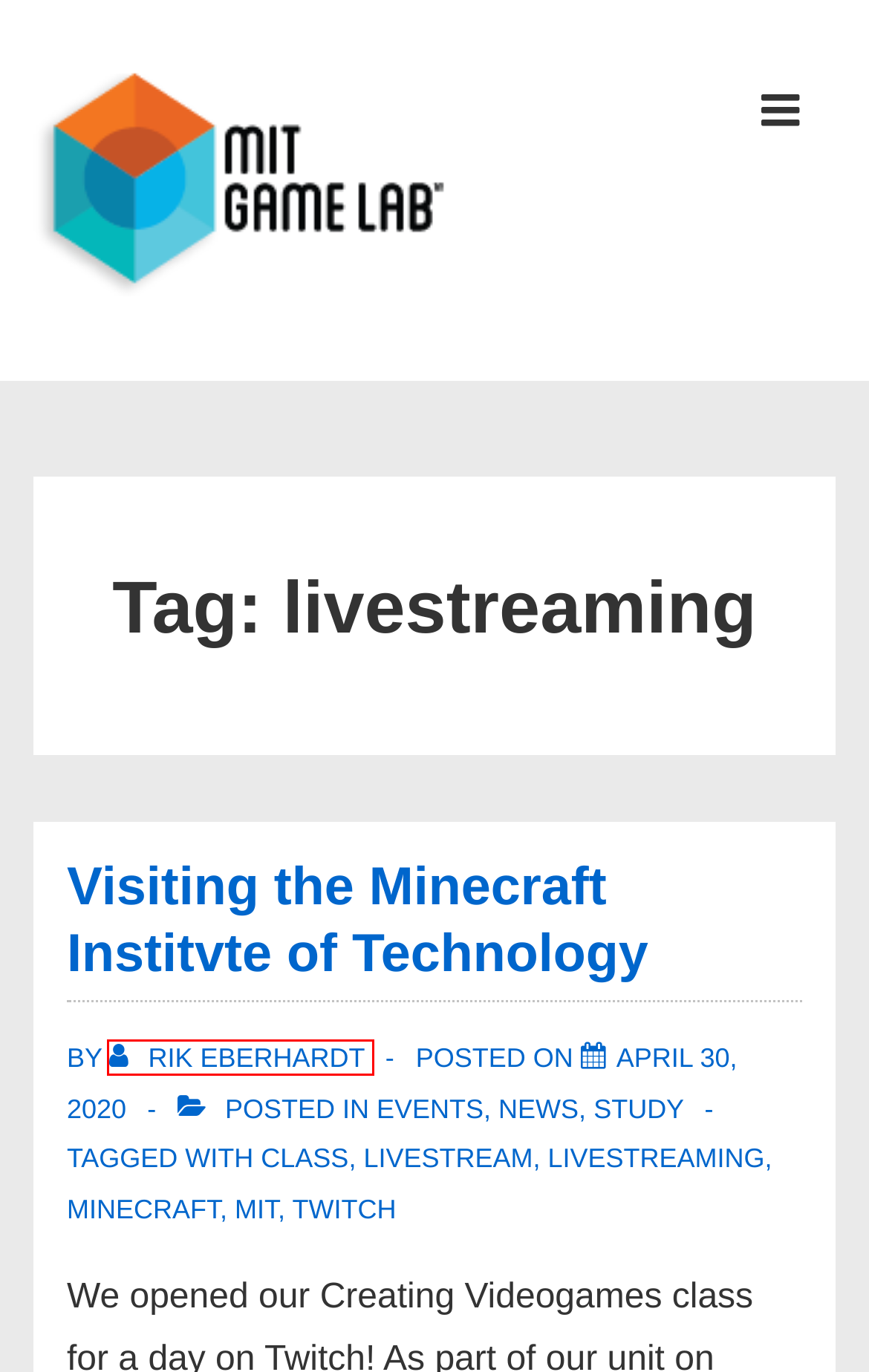You have a screenshot of a webpage with a red rectangle bounding box around an element. Identify the best matching webpage description for the new page that appears after clicking the element in the bounding box. The descriptions are:
A. Rik Eberhardt – MIT Game Lab
B. class – MIT Game Lab
C. Events – MIT Game Lab
D. livestream – MIT Game Lab
E. Study – MIT Game Lab
F. MIT – MIT Game Lab
G. Visiting the Minecraft Institvte of Technology – MIT Game Lab
H. minecraft – MIT Game Lab

A